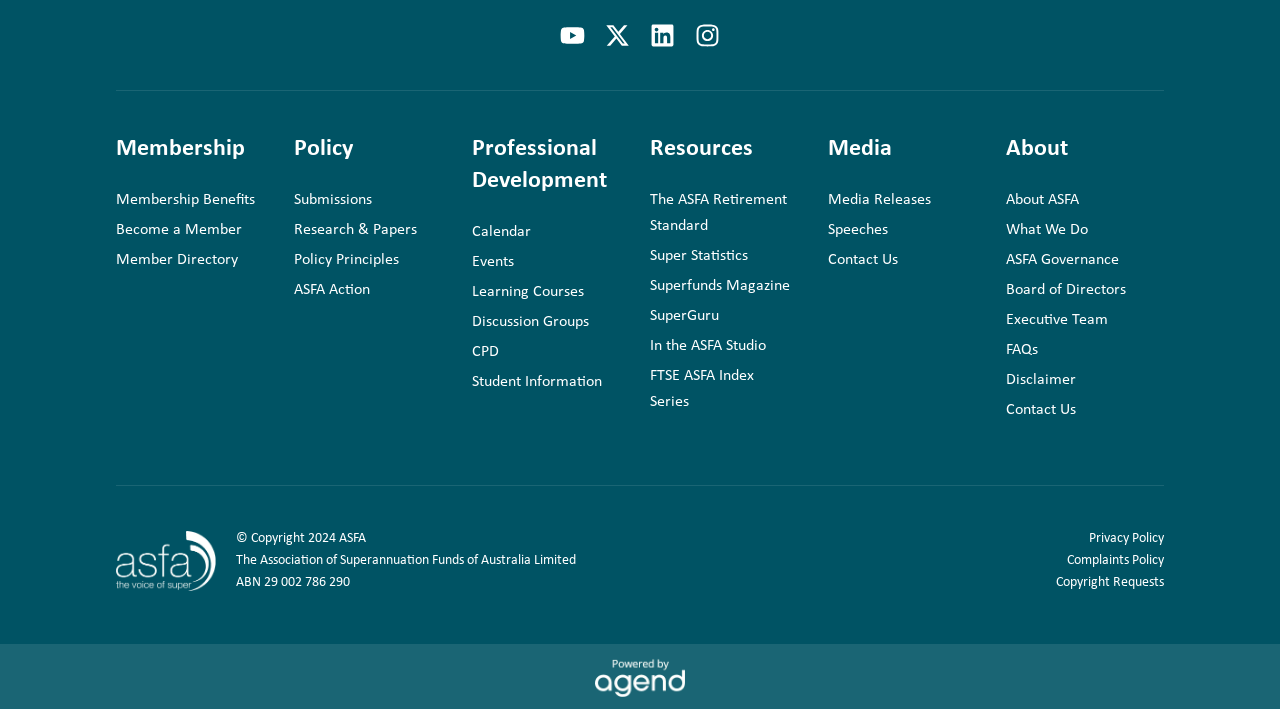Using details from the image, please answer the following question comprehensively:
What is the copyright year of this webpage?

I found a StaticText element at the bottom of the webpage with the text '© Copyright 2024 ASFA', which indicates the copyright year of the webpage.